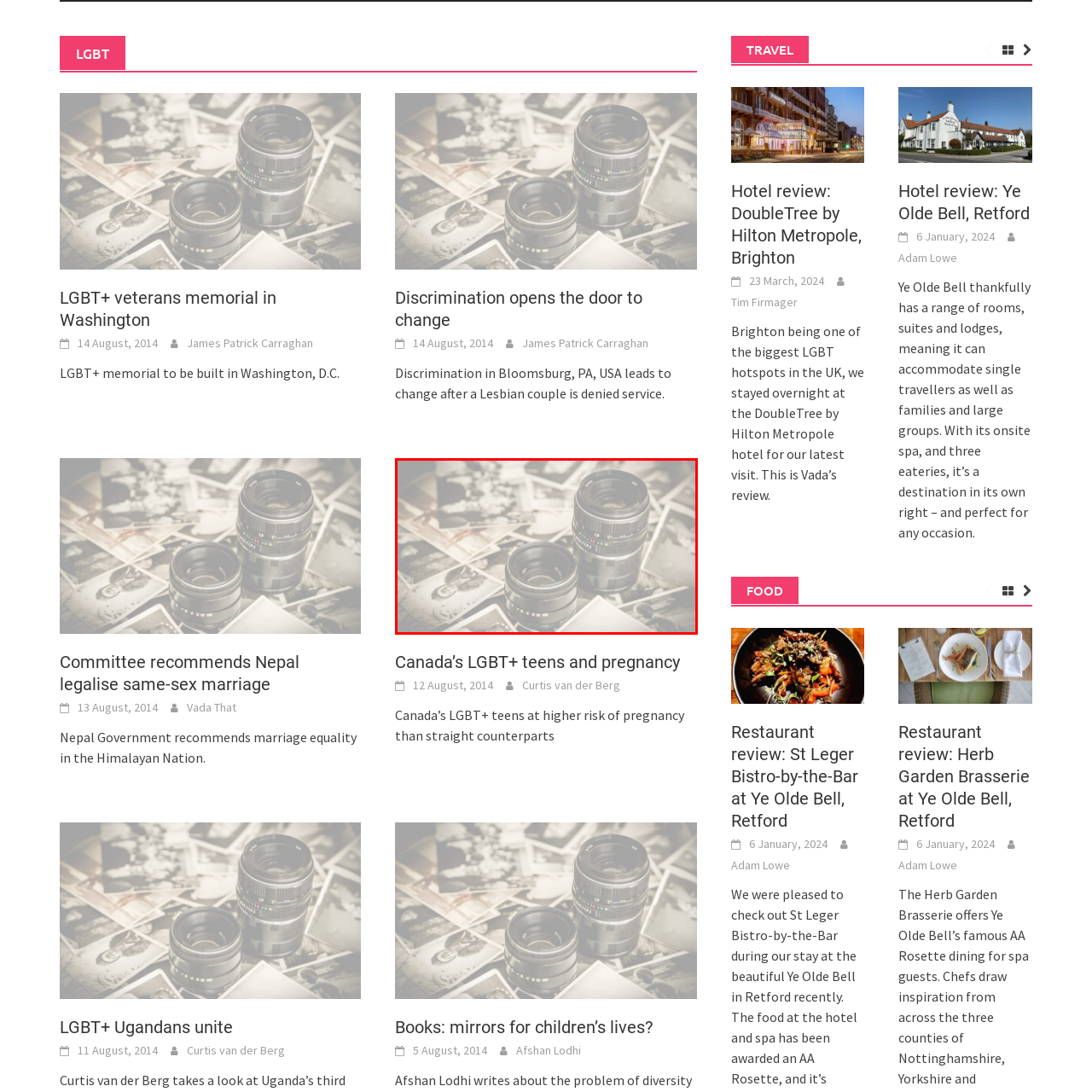What is the background of the image composed of?
Direct your attention to the image marked by the red bounding box and answer the question with a single word or phrase.

Old photographs